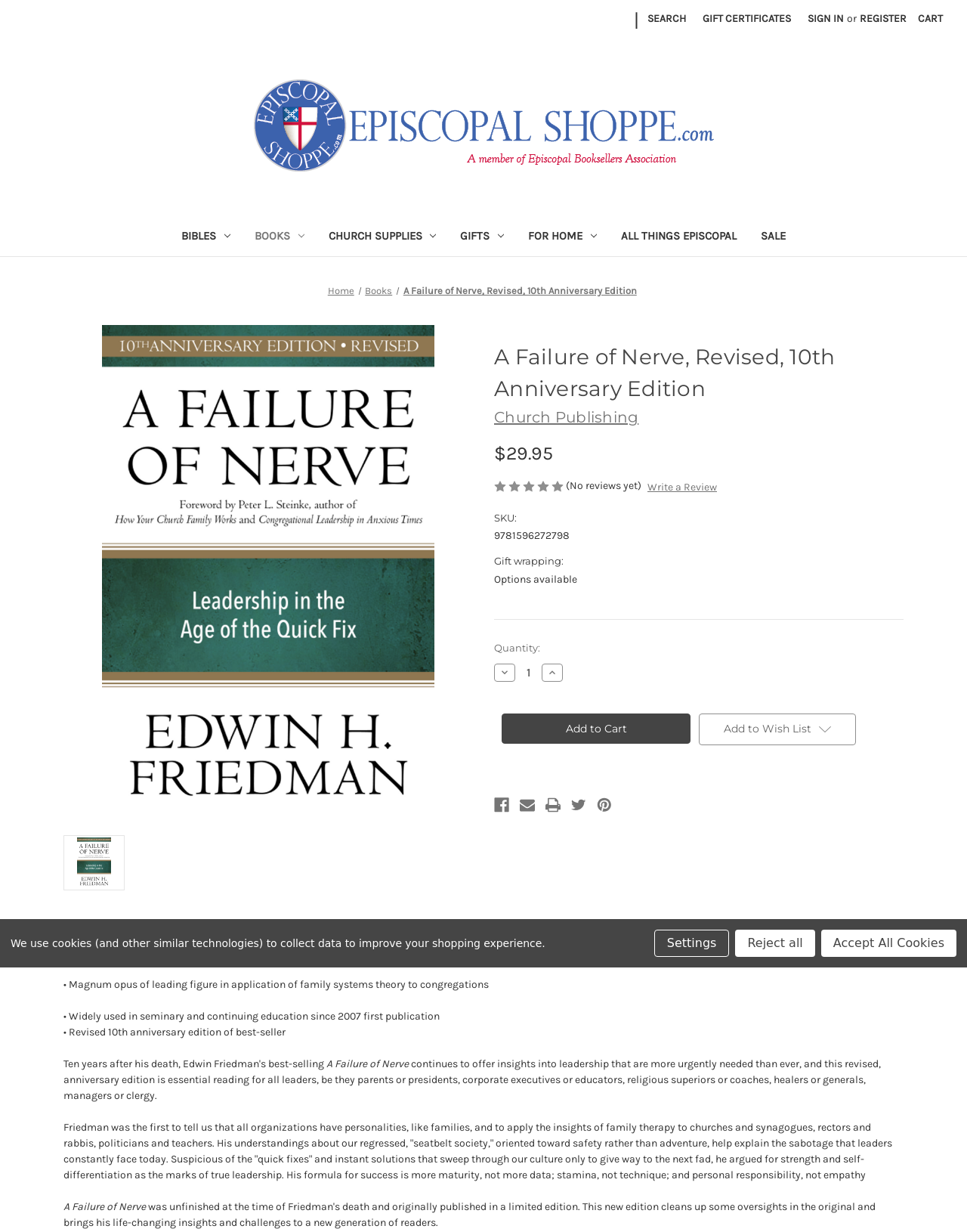What is the current stock status of the book? Based on the screenshot, please respond with a single word or phrase.

Current Stock